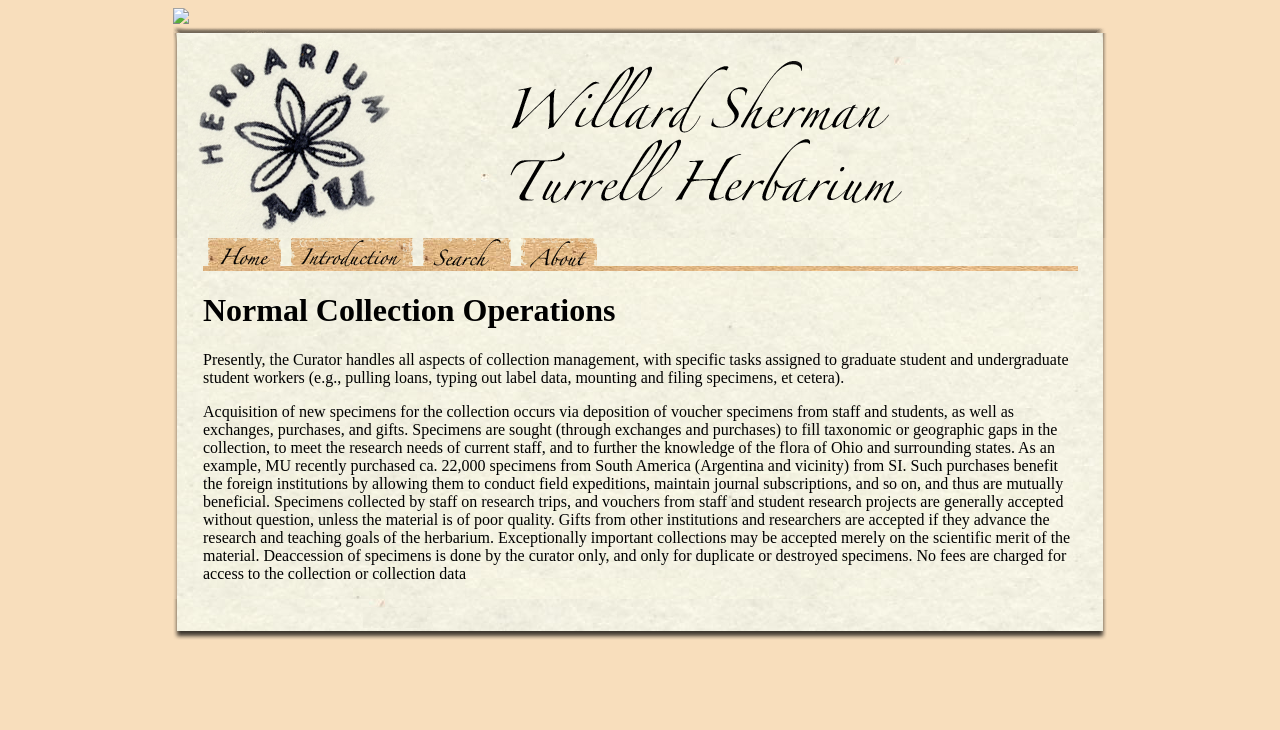Determine the bounding box of the UI element mentioned here: "alt="introduction"". The coordinates must be in the format [left, top, right, bottom] with values ranging from 0 to 1.

[0.223, 0.326, 0.327, 0.371]